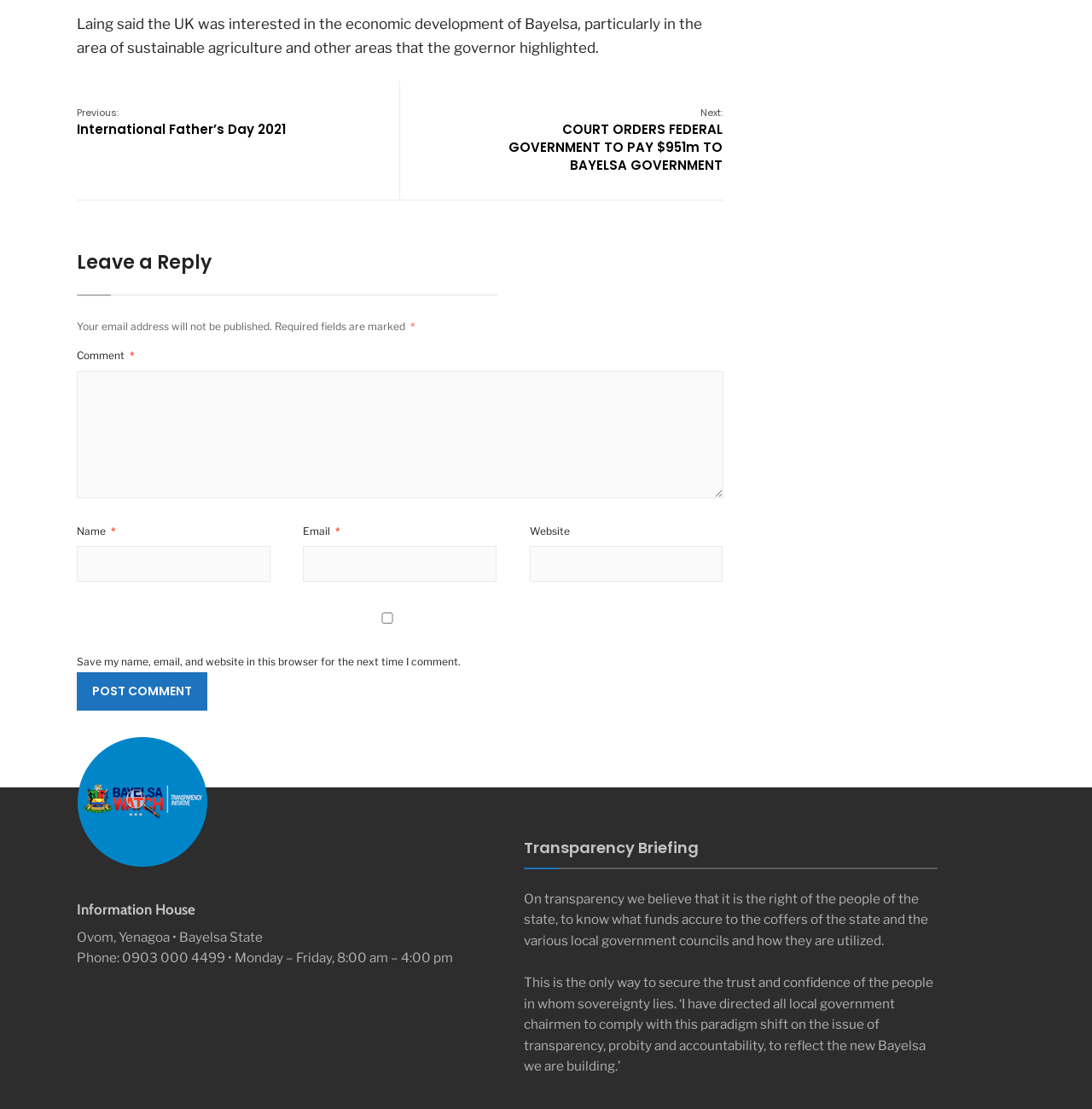Can you specify the bounding box coordinates for the region that should be clicked to fulfill this instruction: "Click the 'BayelsaWatch' link".

[0.07, 0.664, 0.19, 0.782]